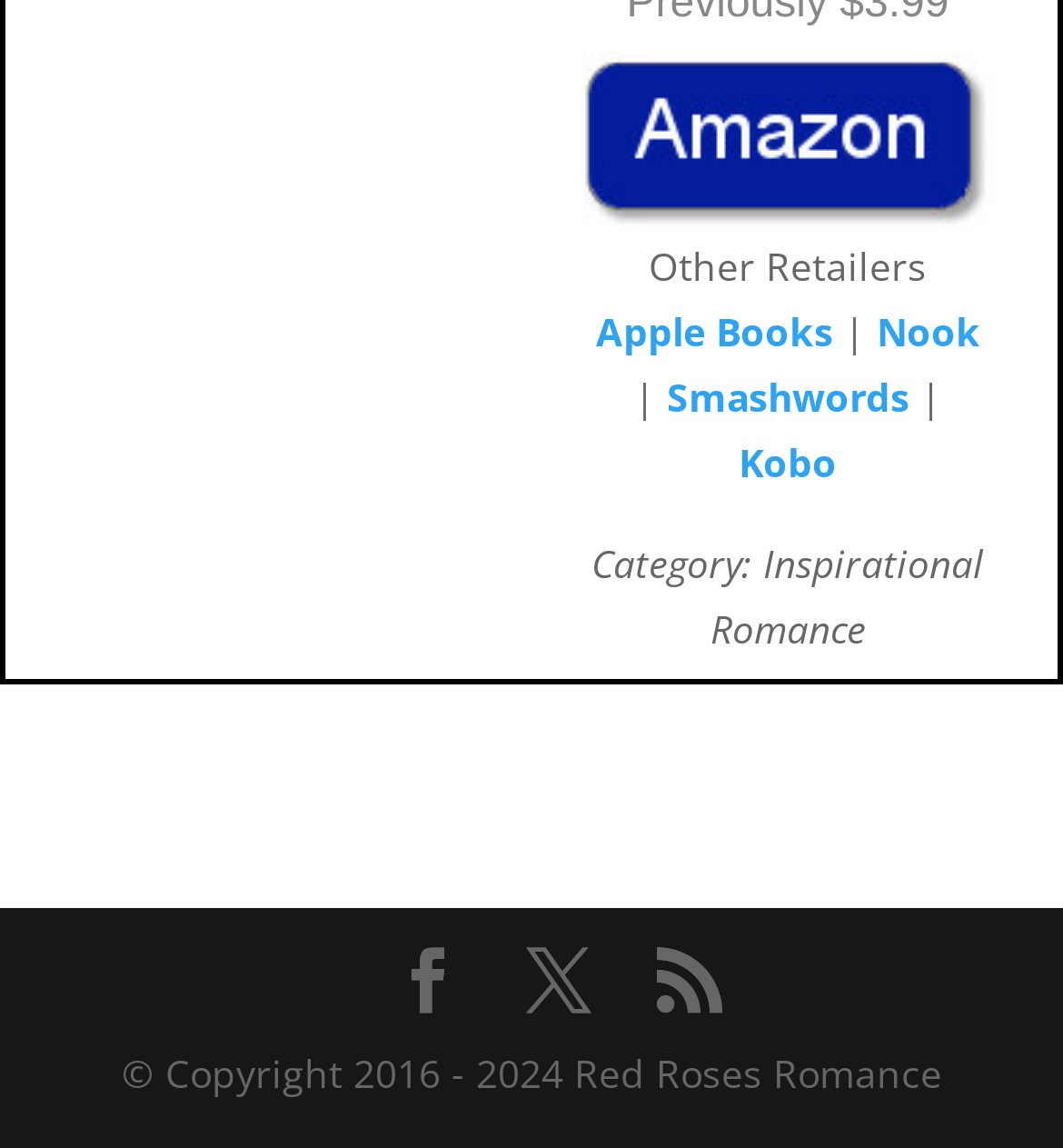Return the bounding box coordinates of the UI element that corresponds to this description: "Apple Books". The coordinates must be given as four float numbers in the range of 0 and 1, [left, top, right, bottom].

[0.56, 0.266, 0.783, 0.311]